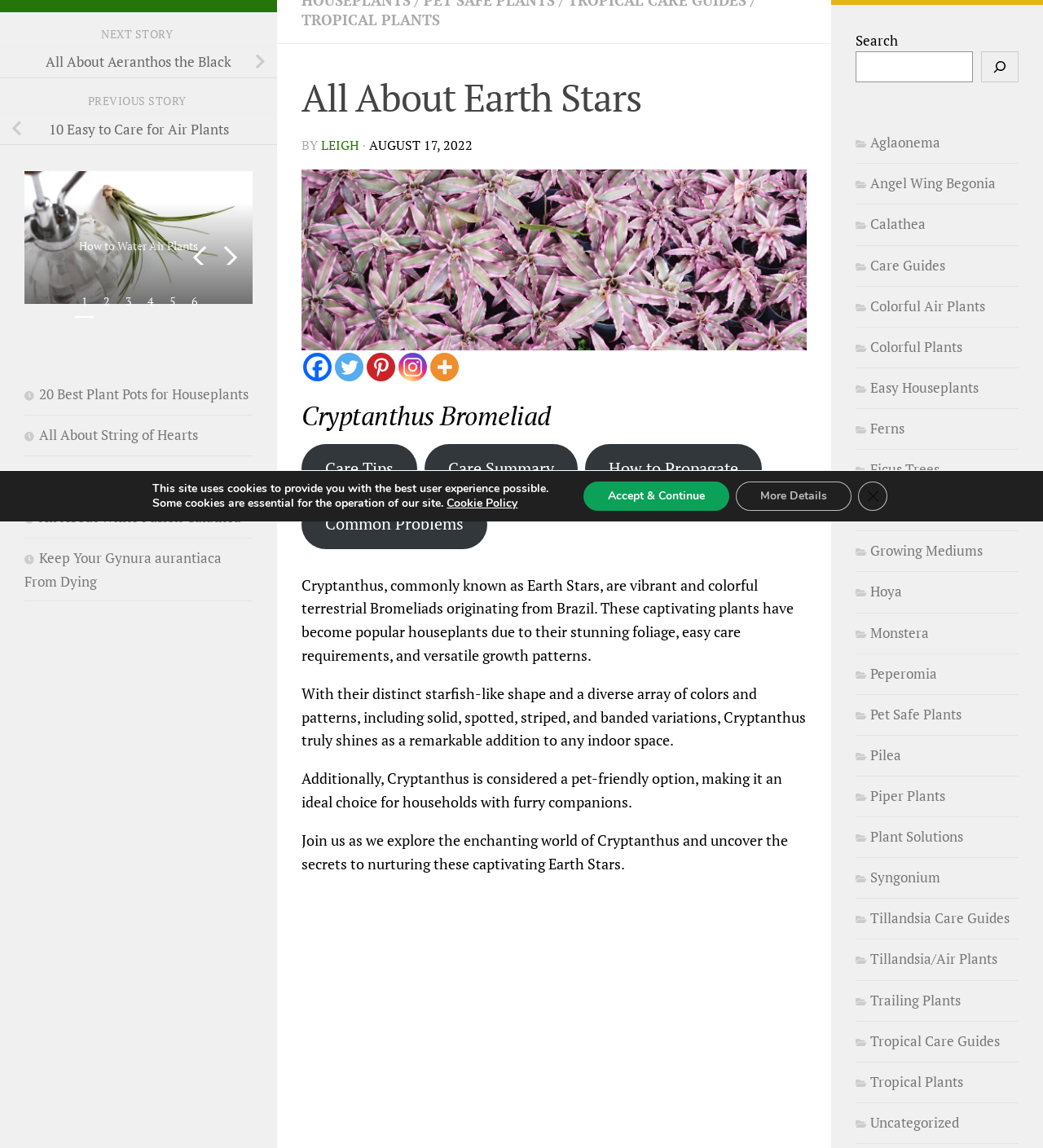Using the provided element description, identify the bounding box coordinates as (top-left x, top-left y, bottom-right x, bottom-right y). Ensure all values are between 0 and 1. Description: Uncategorized

[0.82, 0.969, 0.92, 0.986]